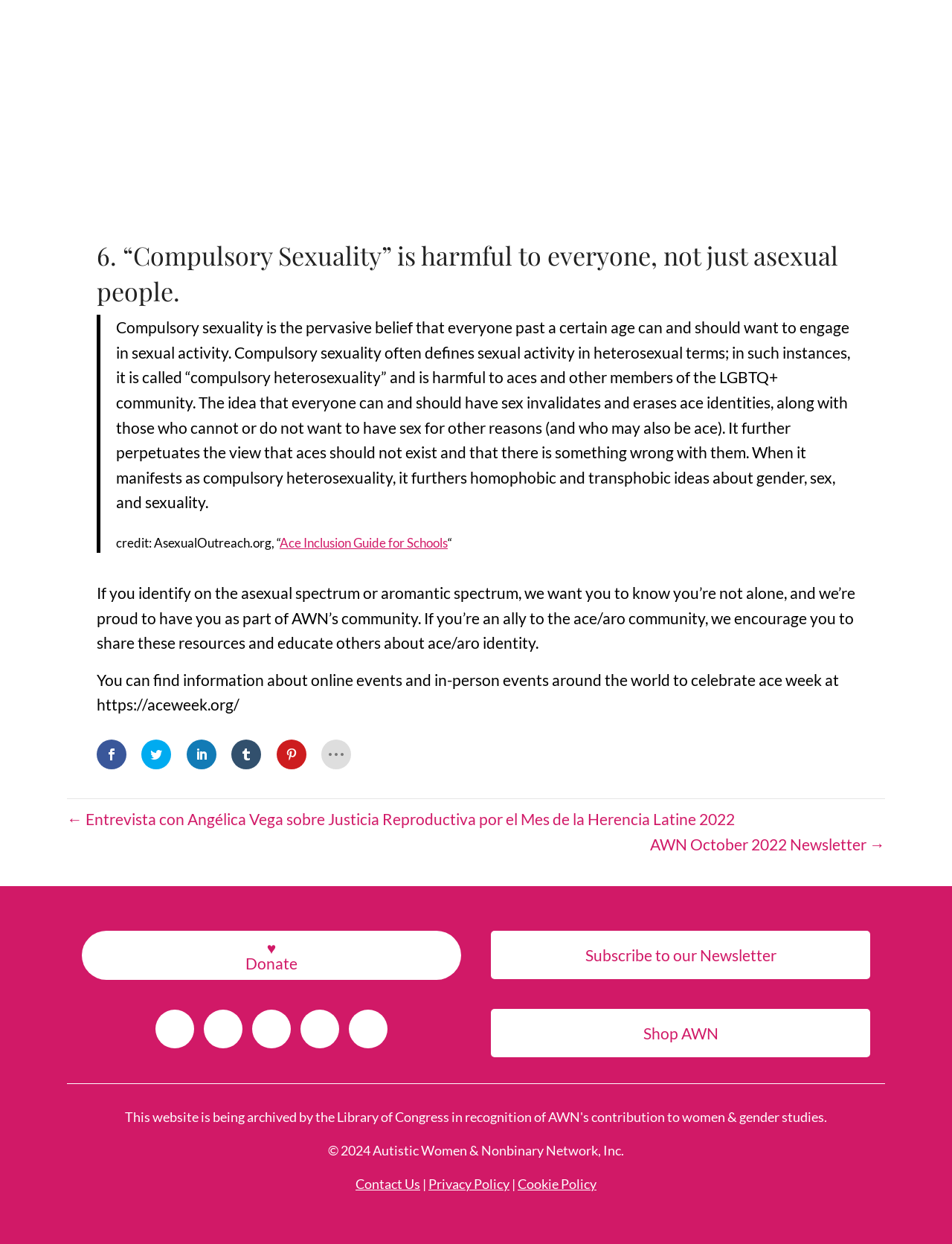Please specify the bounding box coordinates of the clickable region necessary for completing the following instruction: "Contact Us". The coordinates must consist of four float numbers between 0 and 1, i.e., [left, top, right, bottom].

[0.373, 0.945, 0.441, 0.958]